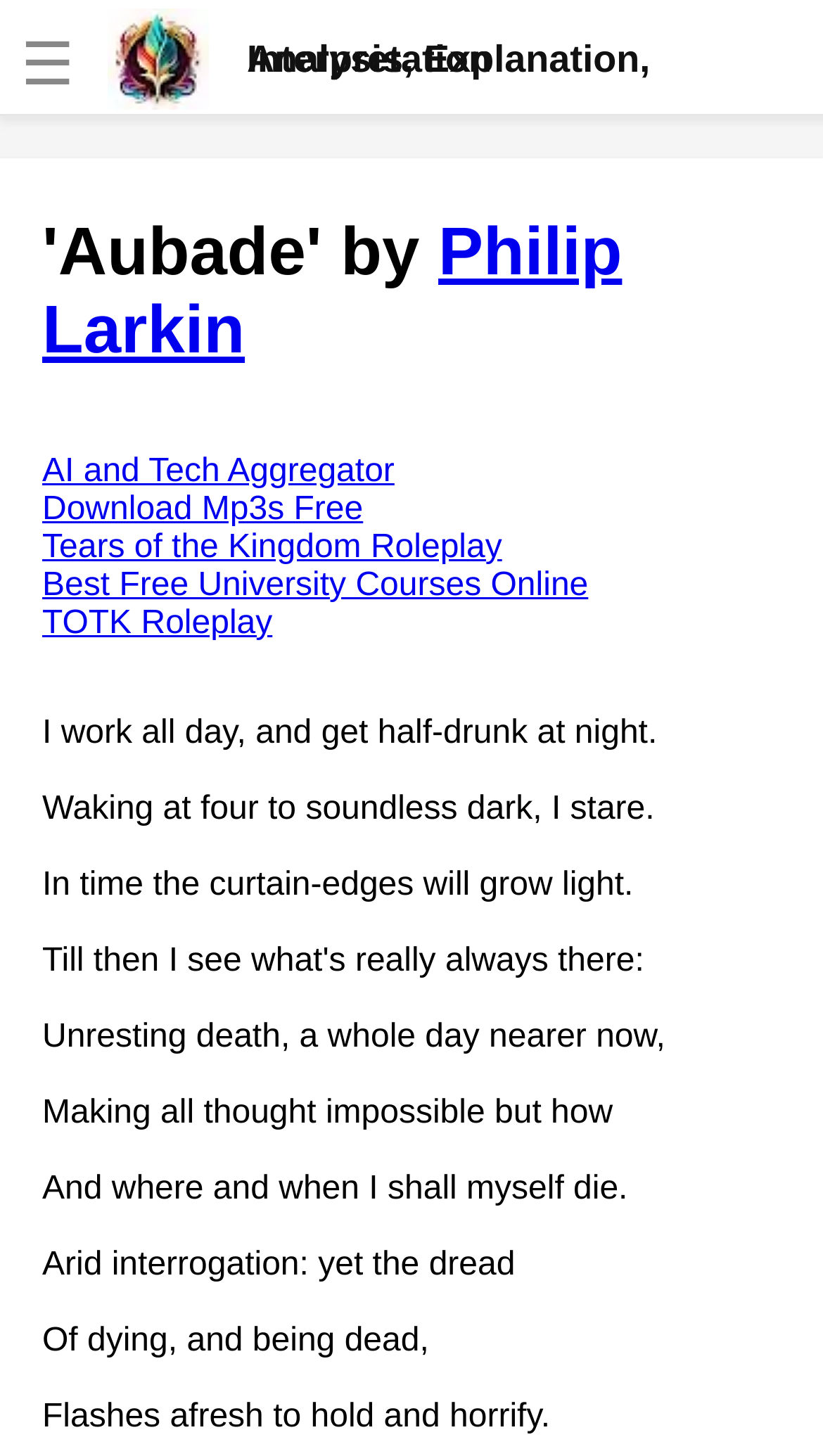Please identify the bounding box coordinates of the clickable area that will allow you to execute the instruction: "Click on the 'Download Mp3s Free' link".

[0.051, 0.338, 0.441, 0.362]